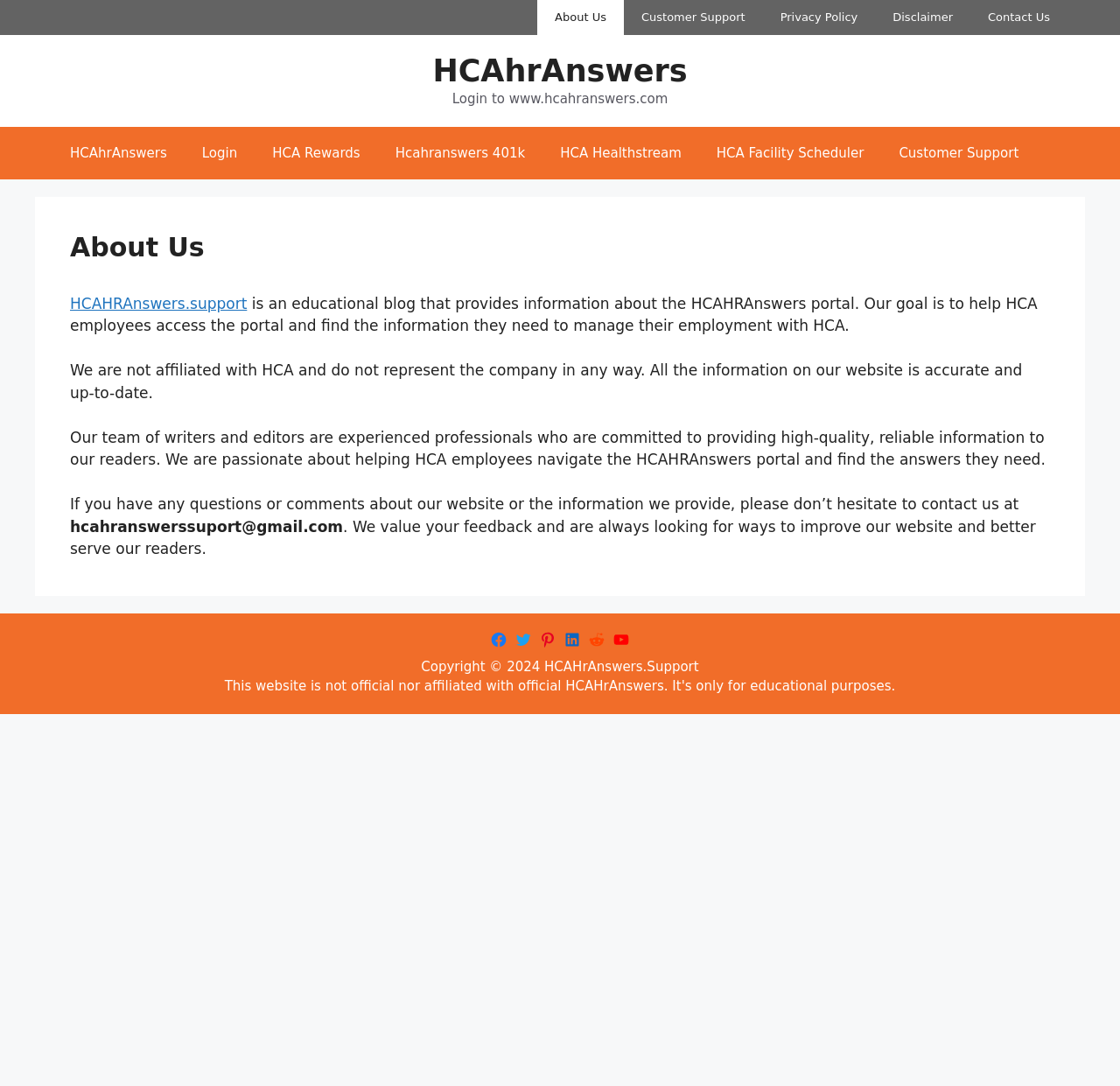Provide a one-word or brief phrase answer to the question:
What is the name of the educational blog?

HCAHRAnswers.support